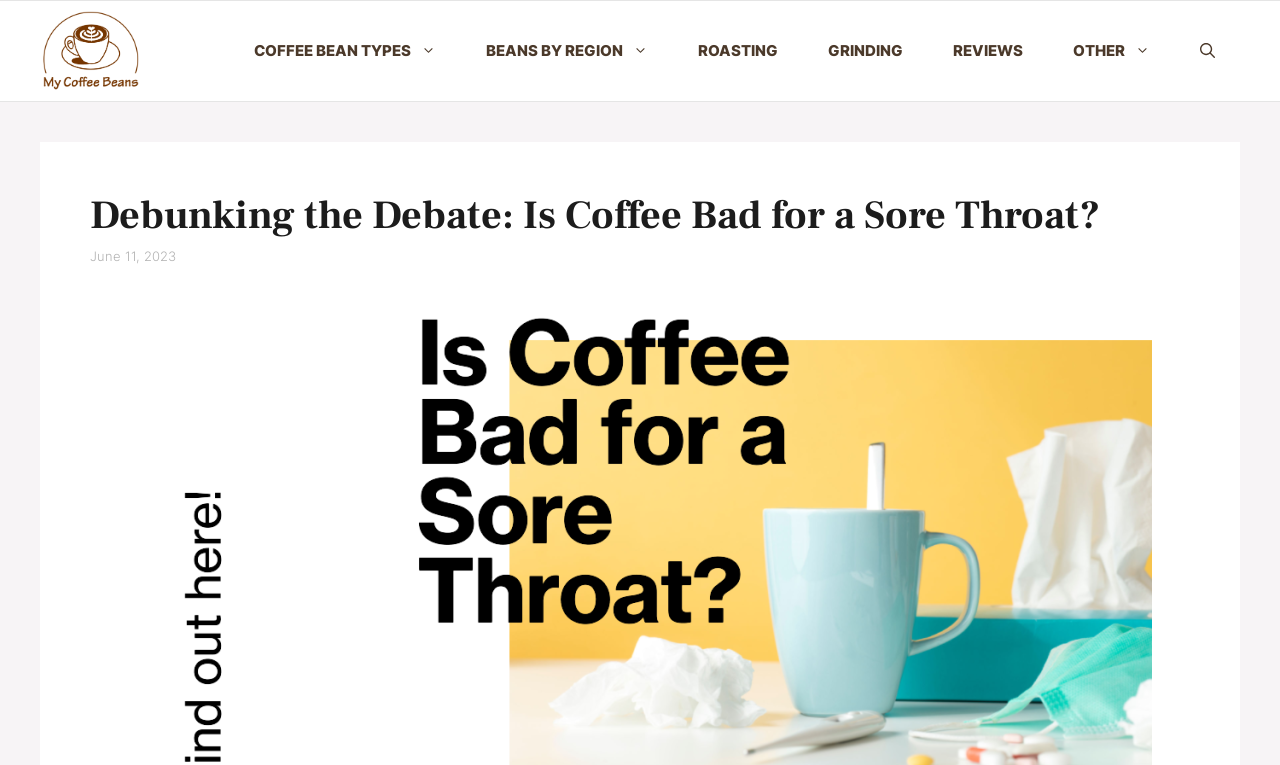Please identify the bounding box coordinates of the element I need to click to follow this instruction: "Go to COFFEE BEAN TYPES".

[0.179, 0.001, 0.36, 0.132]